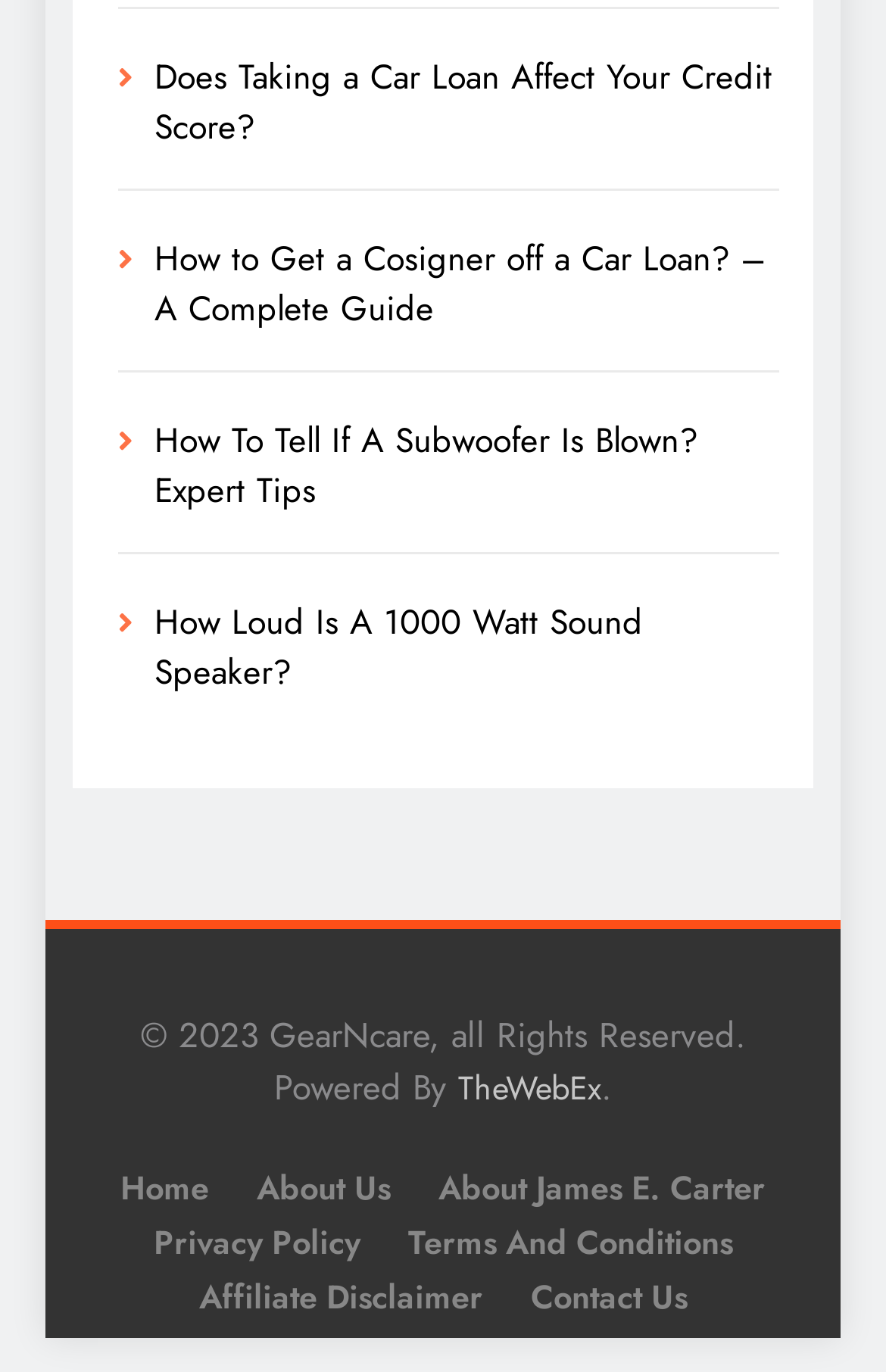Locate the bounding box coordinates of the element's region that should be clicked to carry out the following instruction: "Check the affiliate disclaimer". The coordinates need to be four float numbers between 0 and 1, i.e., [left, top, right, bottom].

[0.224, 0.929, 0.545, 0.962]